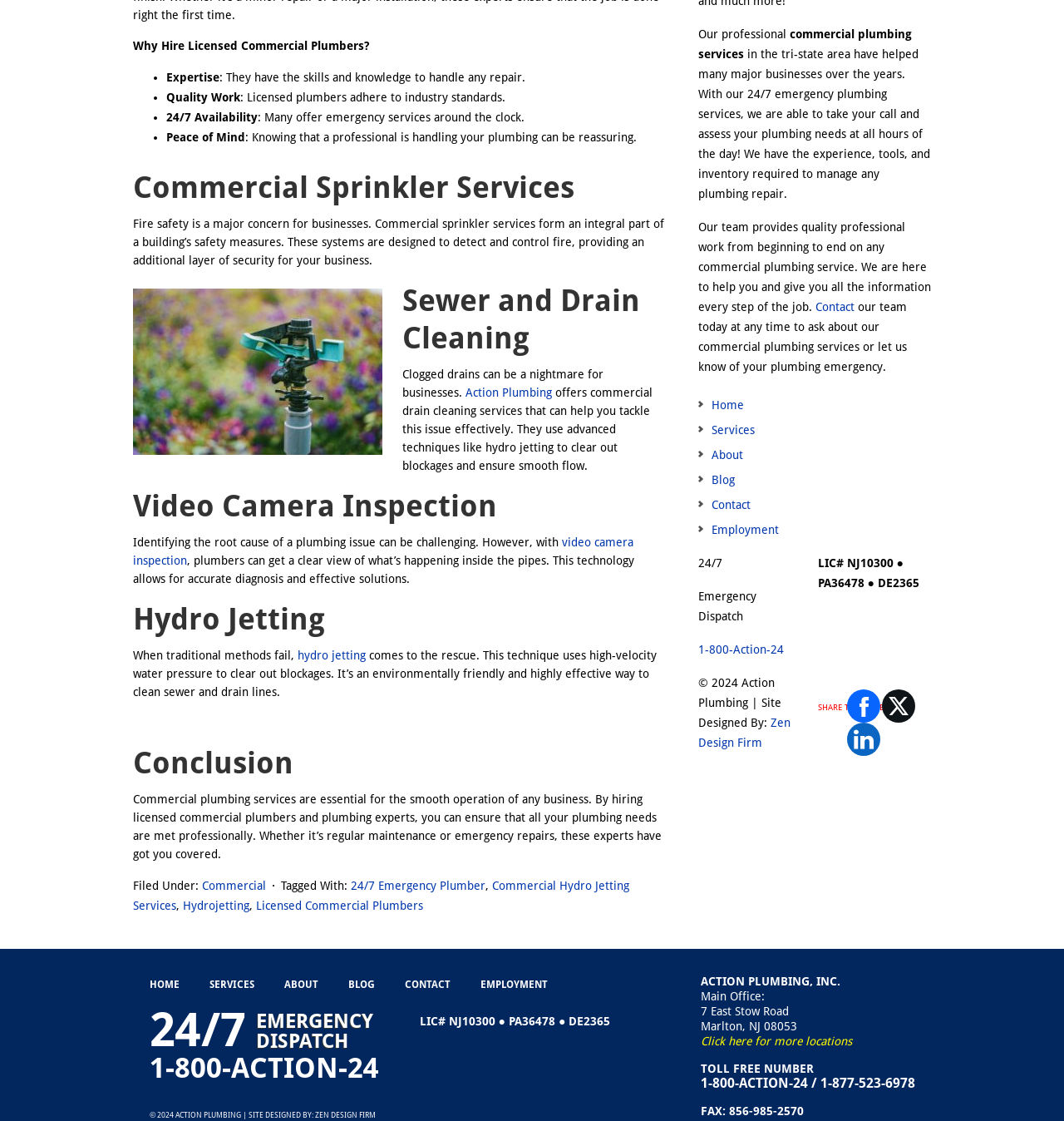Locate the bounding box of the UI element described by: "Licensed Commercial Plumbers" in the given webpage screenshot.

[0.241, 0.802, 0.398, 0.813]